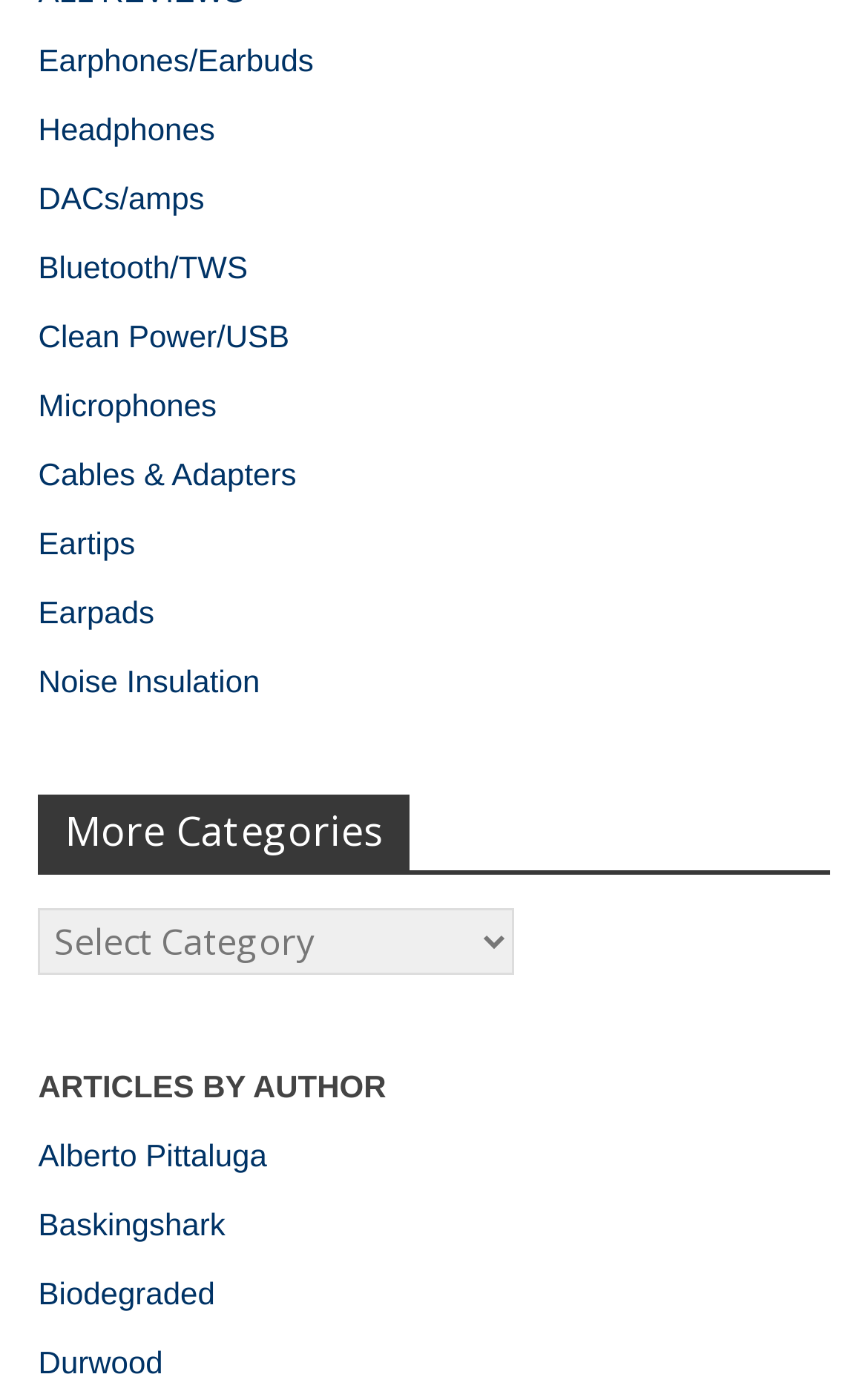What is the purpose of the combobox?
Analyze the image and deliver a detailed answer to the question.

The combobox is labeled 'More Categories' and has a popup menu, indicating that it allows users to select and view more categories of audio products.